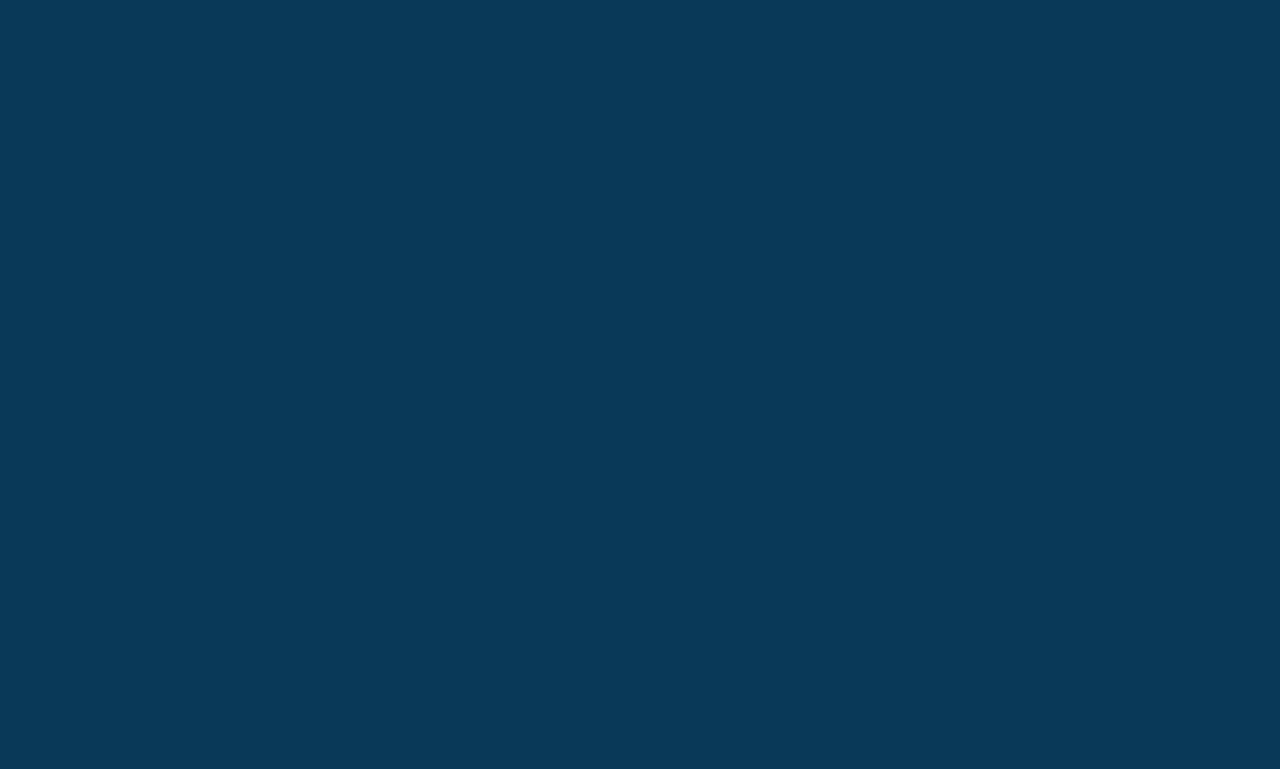Given the description of the UI element: "account", predict the bounding box coordinates in the form of [left, top, right, bottom], with each value being a float between 0 and 1.

None